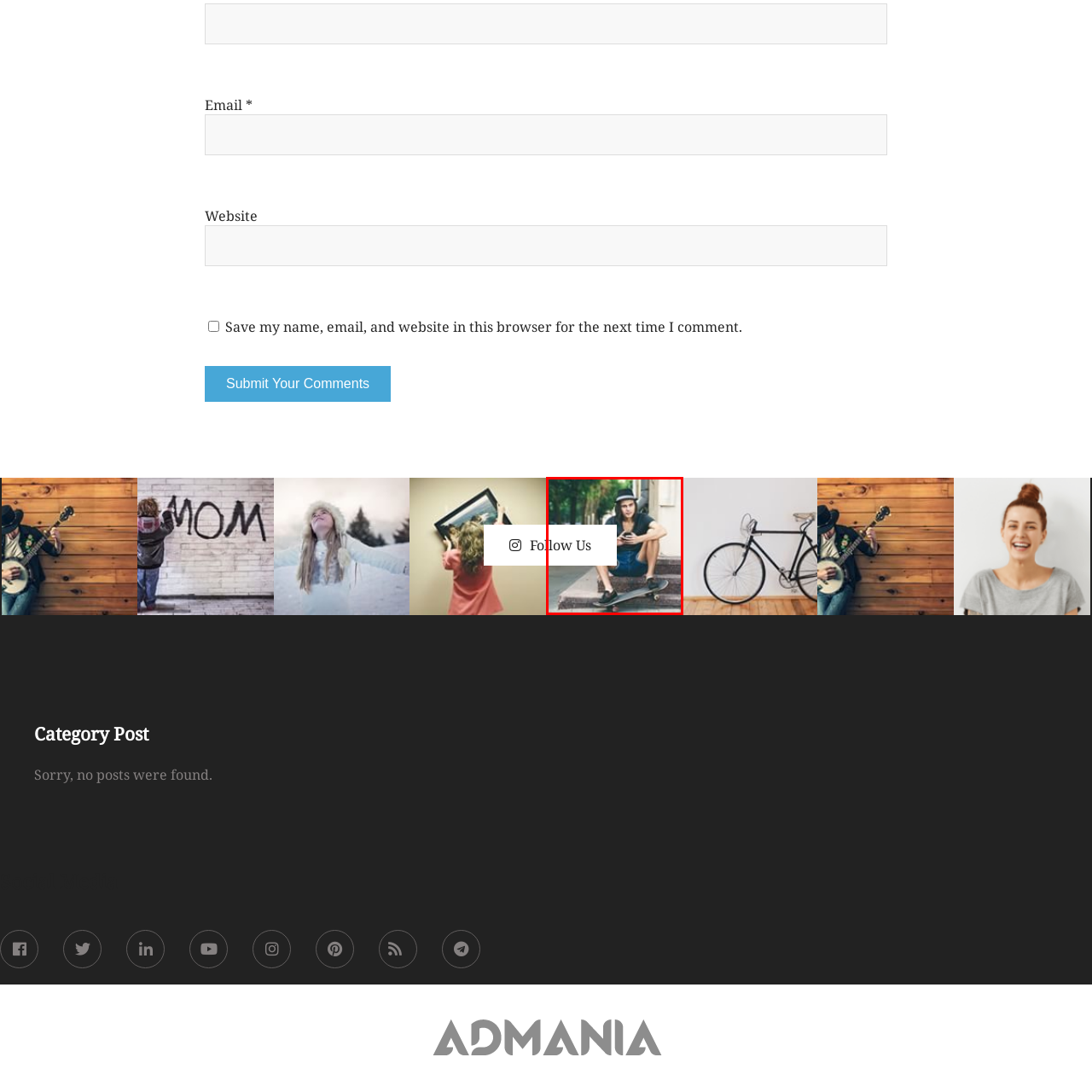What is the person wearing on their head?
Observe the part of the image inside the red bounding box and answer the question concisely with one word or a short phrase.

a hat